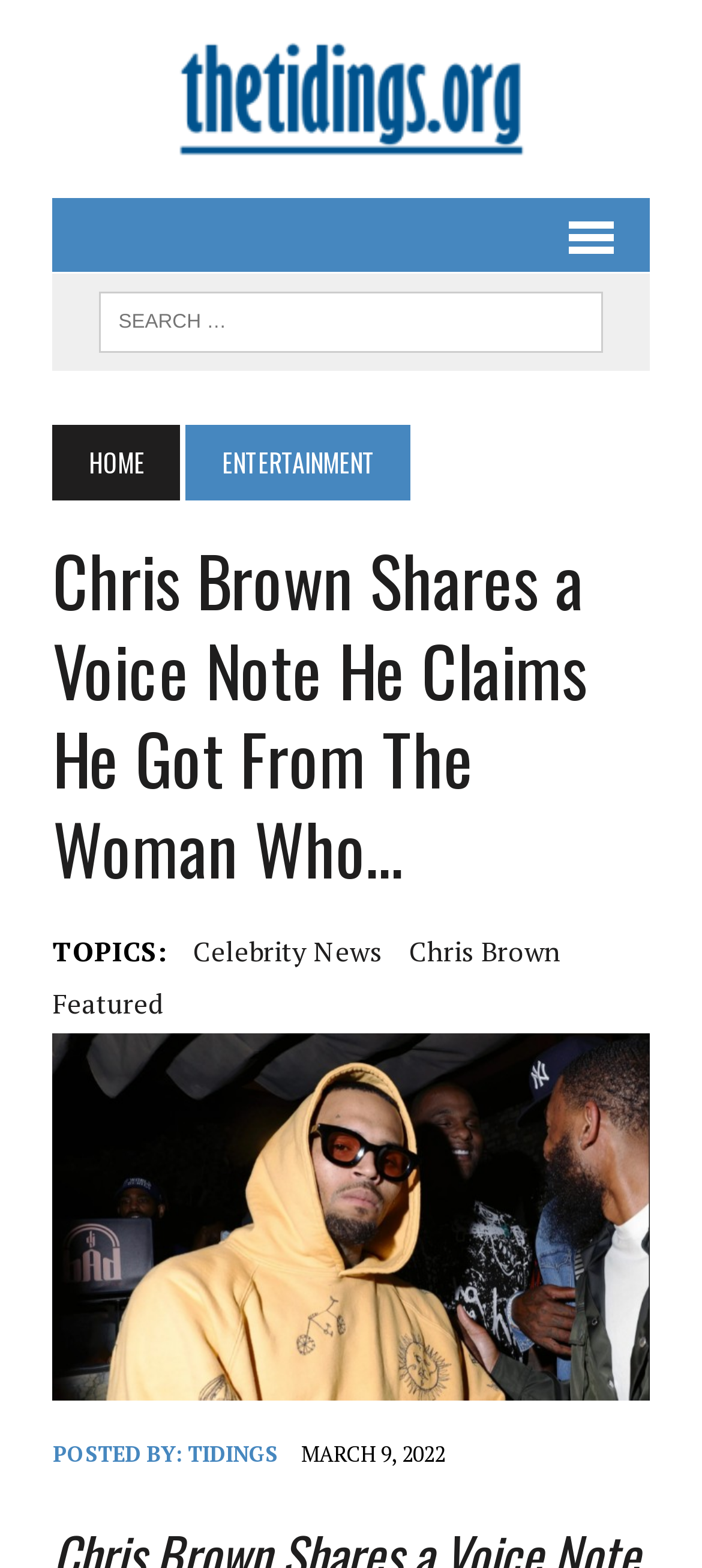Using the description: "chris brown", determine the UI element's bounding box coordinates. Ensure the coordinates are in the format of four float numbers between 0 and 1, i.e., [left, top, right, bottom].

[0.583, 0.592, 0.798, 0.62]